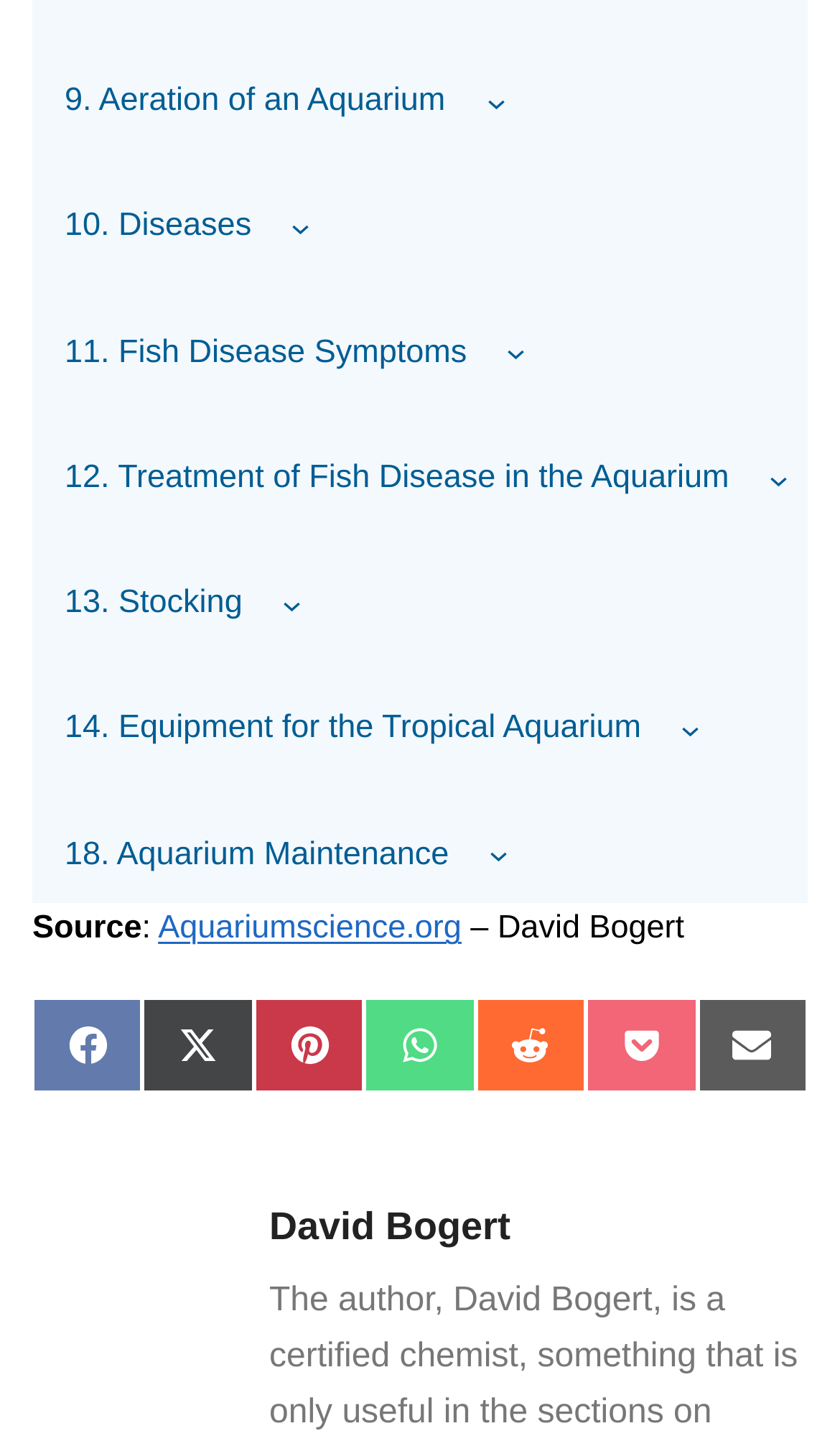Please specify the bounding box coordinates of the clickable region necessary for completing the following instruction: "visit facebook page". The coordinates must consist of four float numbers between 0 and 1, i.e., [left, top, right, bottom].

None